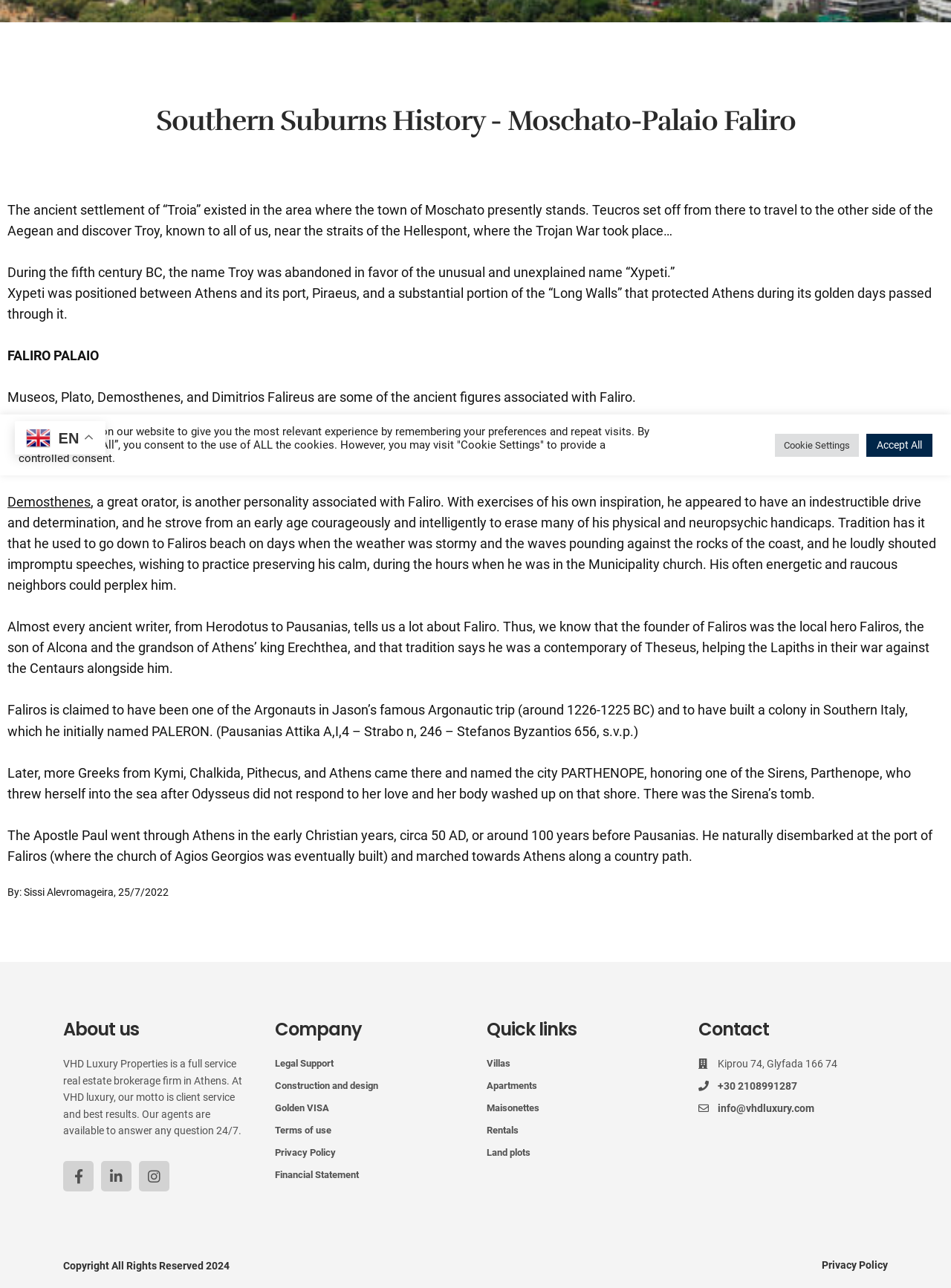Determine the bounding box coordinates (top-left x, top-left y, bottom-right x, bottom-right y) of the UI element described in the following text: Construction and design

[0.289, 0.839, 0.398, 0.847]